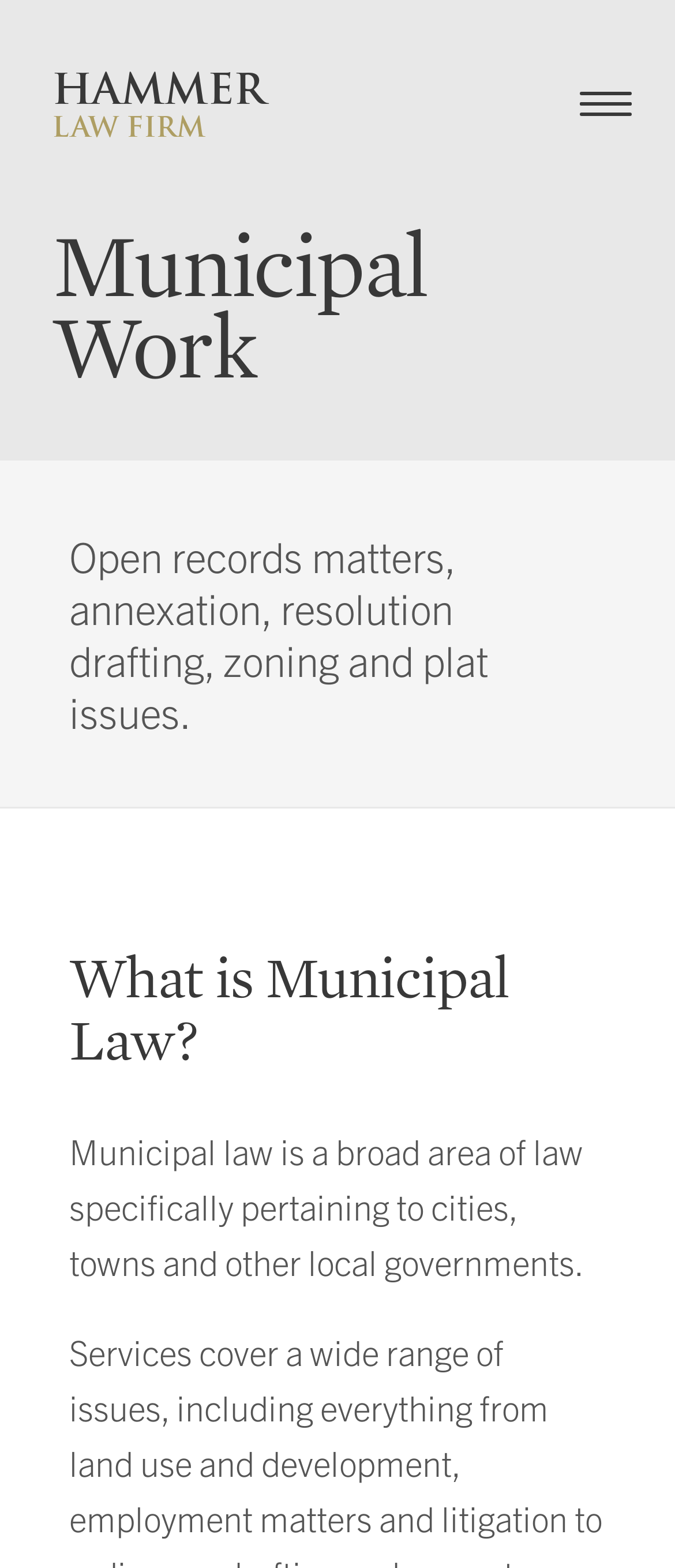Extract the bounding box coordinates of the UI element described: "HAMMER LAW FIRM". Provide the coordinates in the format [left, top, right, bottom] with values ranging from 0 to 1.

[0.077, 0.053, 0.392, 0.085]